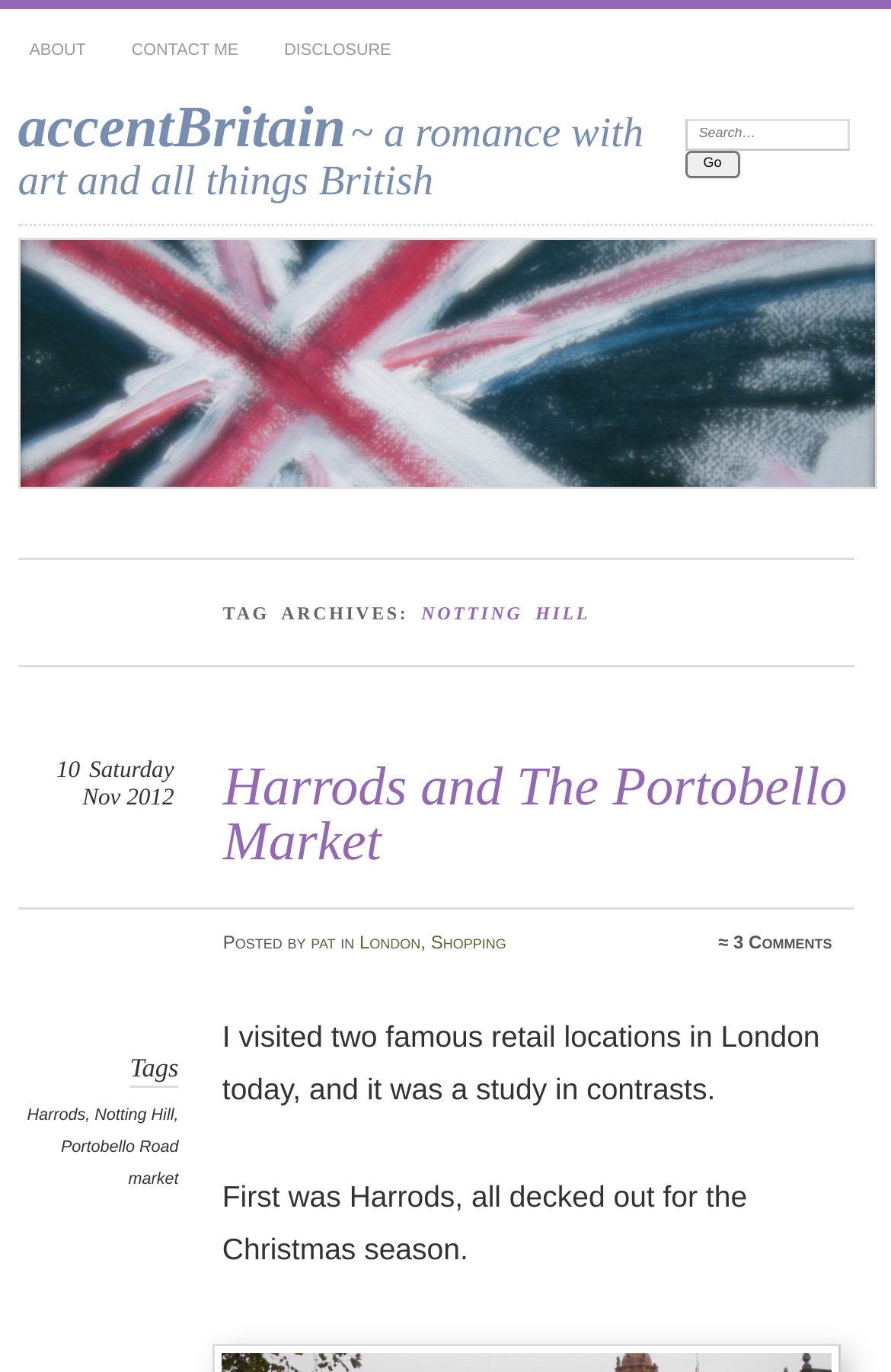Please identify the bounding box coordinates of the clickable area that will fulfill the following instruction: "check out combos". The coordinates should be in the format of four float numbers between 0 and 1, i.e., [left, top, right, bottom].

None